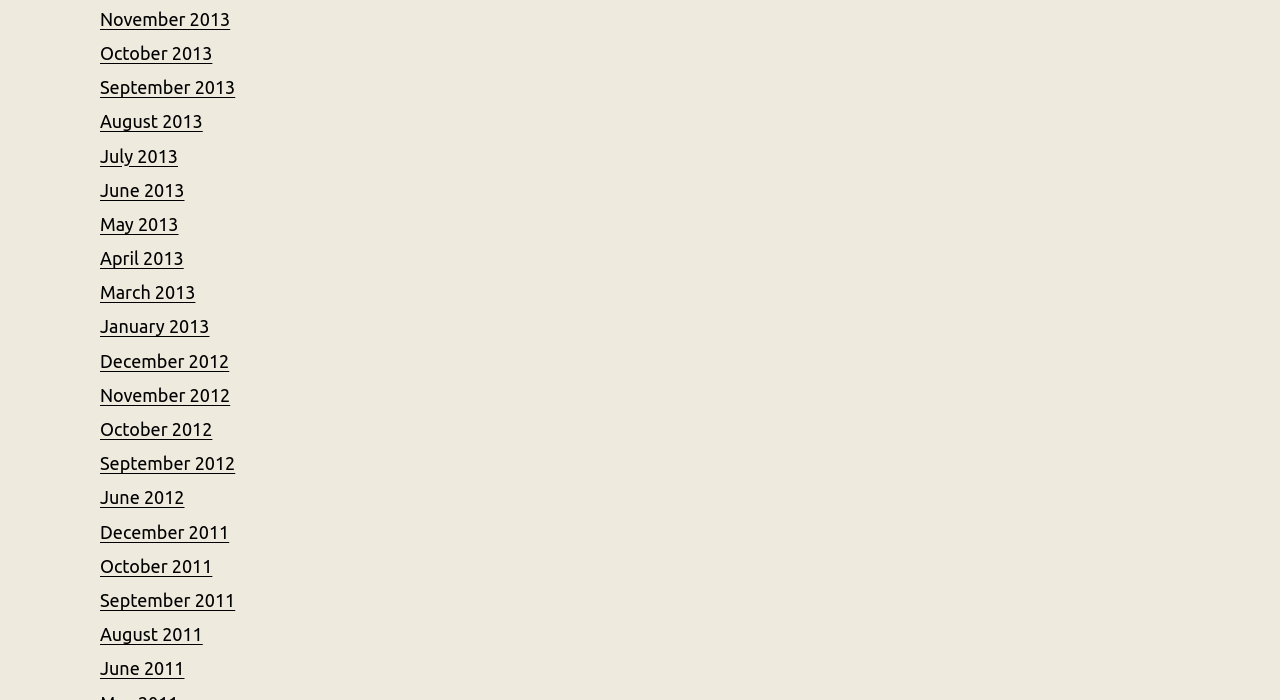What is the latest month listed in 2012?
Refer to the screenshot and deliver a thorough answer to the question presented.

By examining the list of links, I found that the latest month listed in 2012 is November 2012, which is located near the middle of the list.